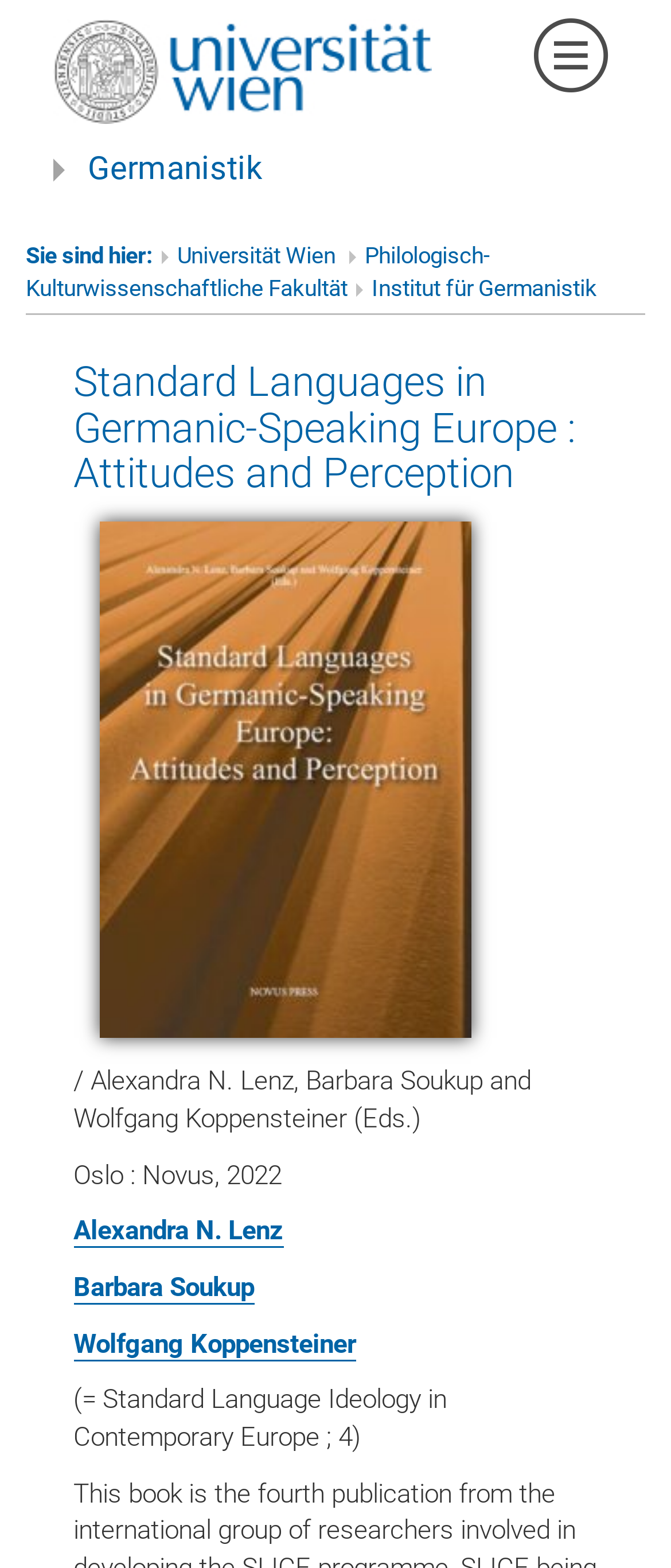Determine the bounding box for the HTML element described here: "Barbara Soukup". The coordinates should be given as [left, top, right, bottom] with each number being a float between 0 and 1.

[0.109, 0.811, 0.379, 0.831]